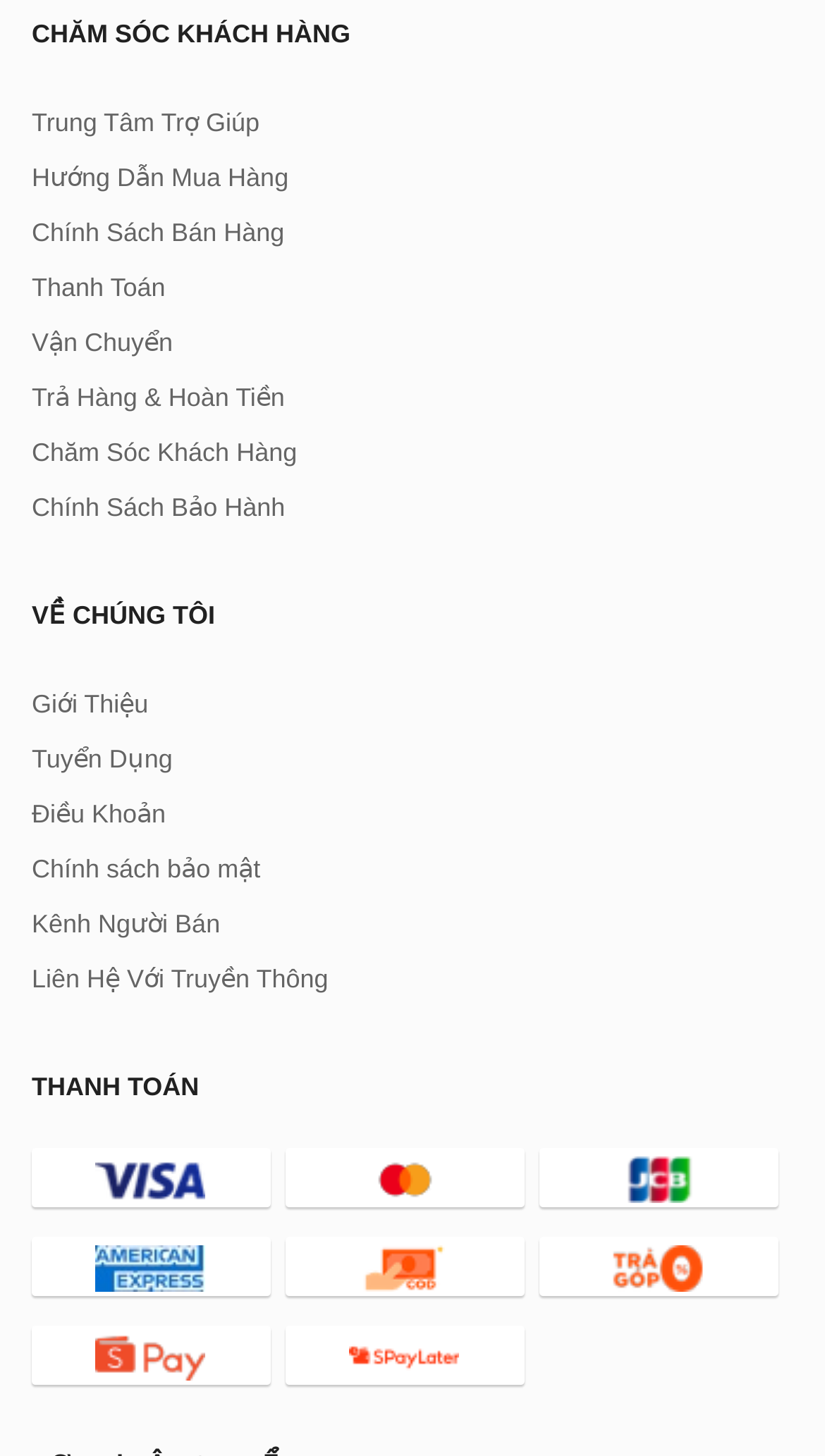Please specify the coordinates of the bounding box for the element that should be clicked to carry out this instruction: "Click on Trung Tâm Trợ Giúp". The coordinates must be four float numbers between 0 and 1, formatted as [left, top, right, bottom].

[0.038, 0.074, 0.315, 0.094]